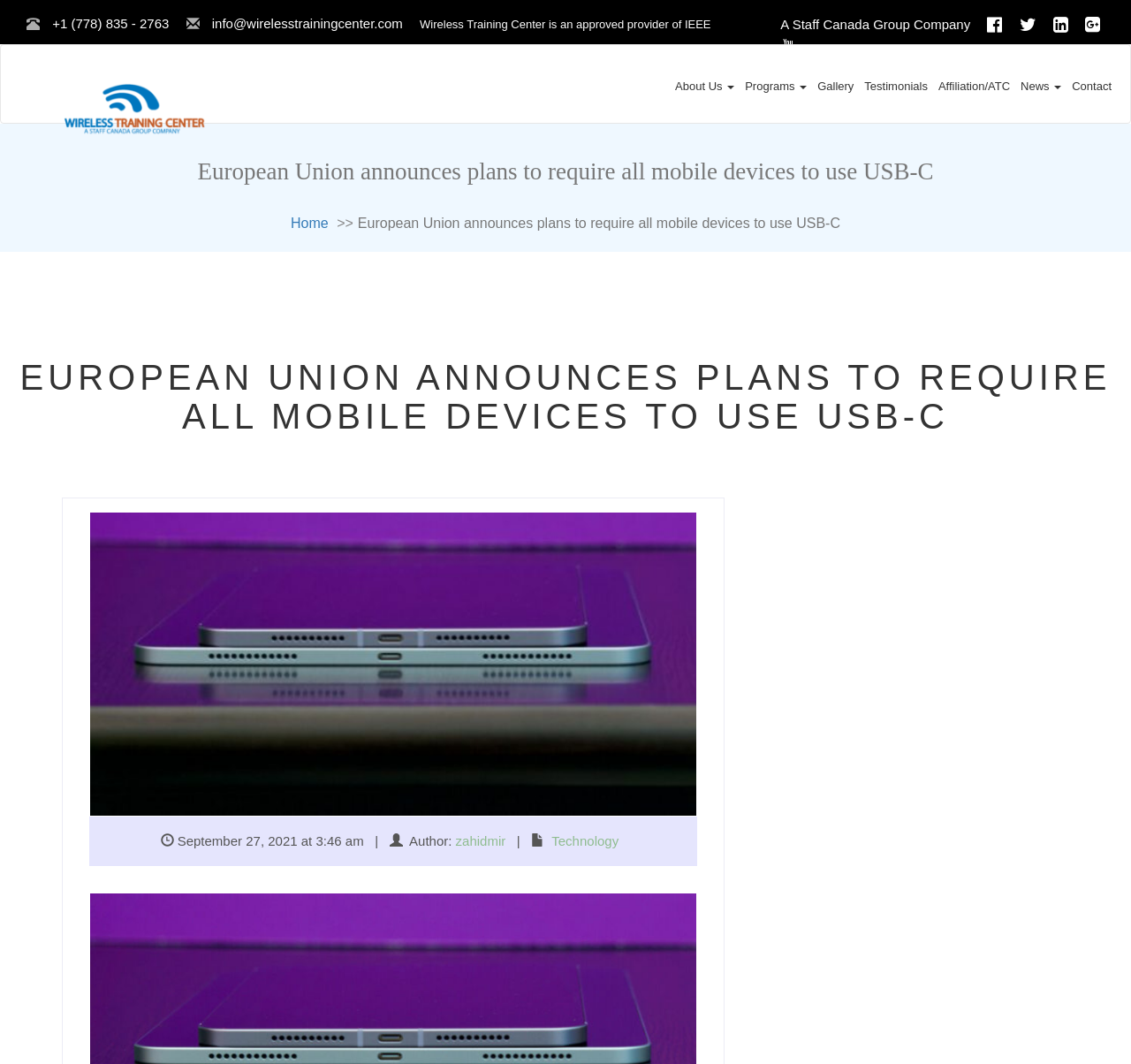Please determine the bounding box coordinates of the section I need to click to accomplish this instruction: "Visit the about us page".

[0.592, 0.065, 0.654, 0.098]